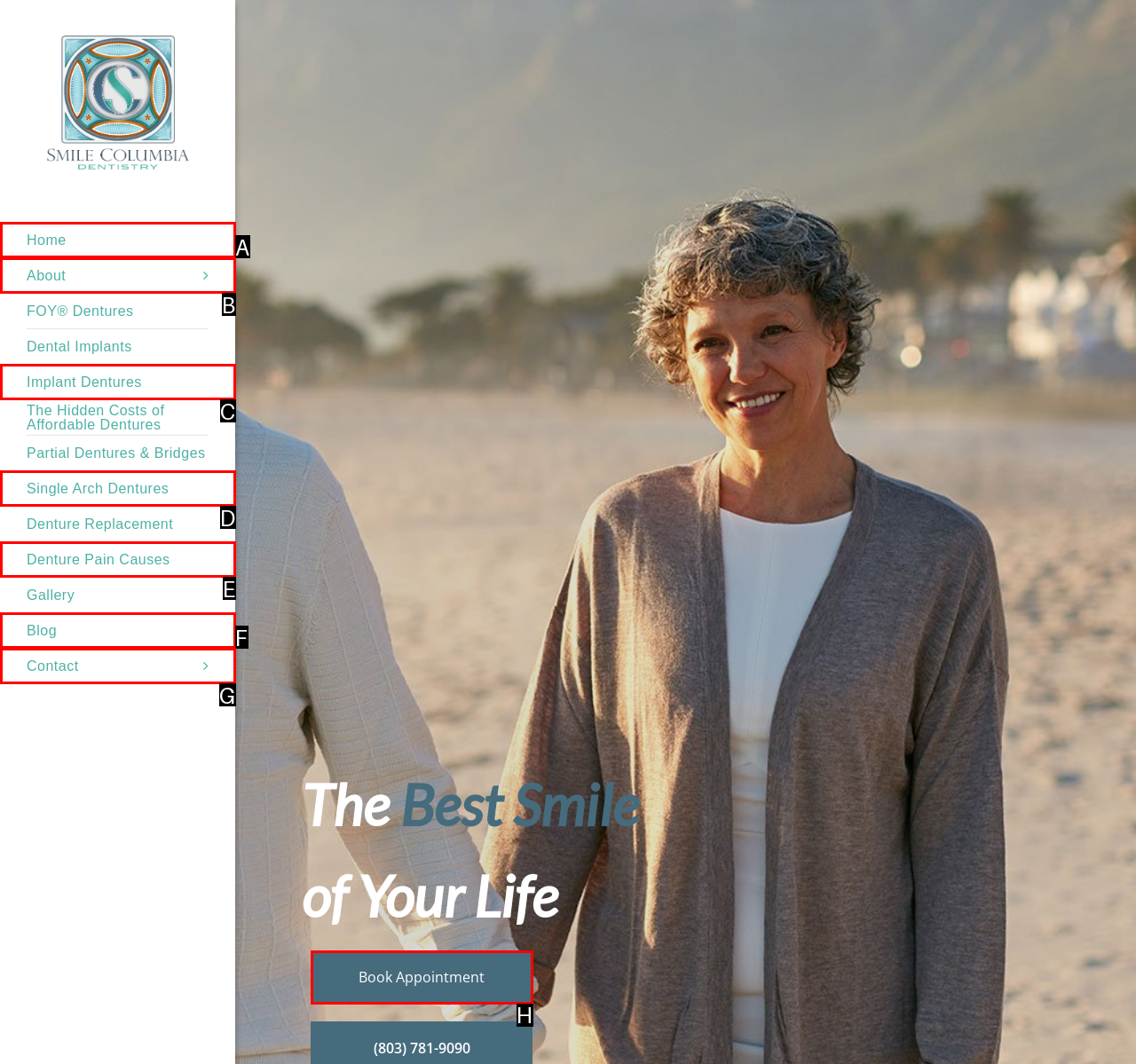Which option is described as follows: About
Answer with the letter of the matching option directly.

B